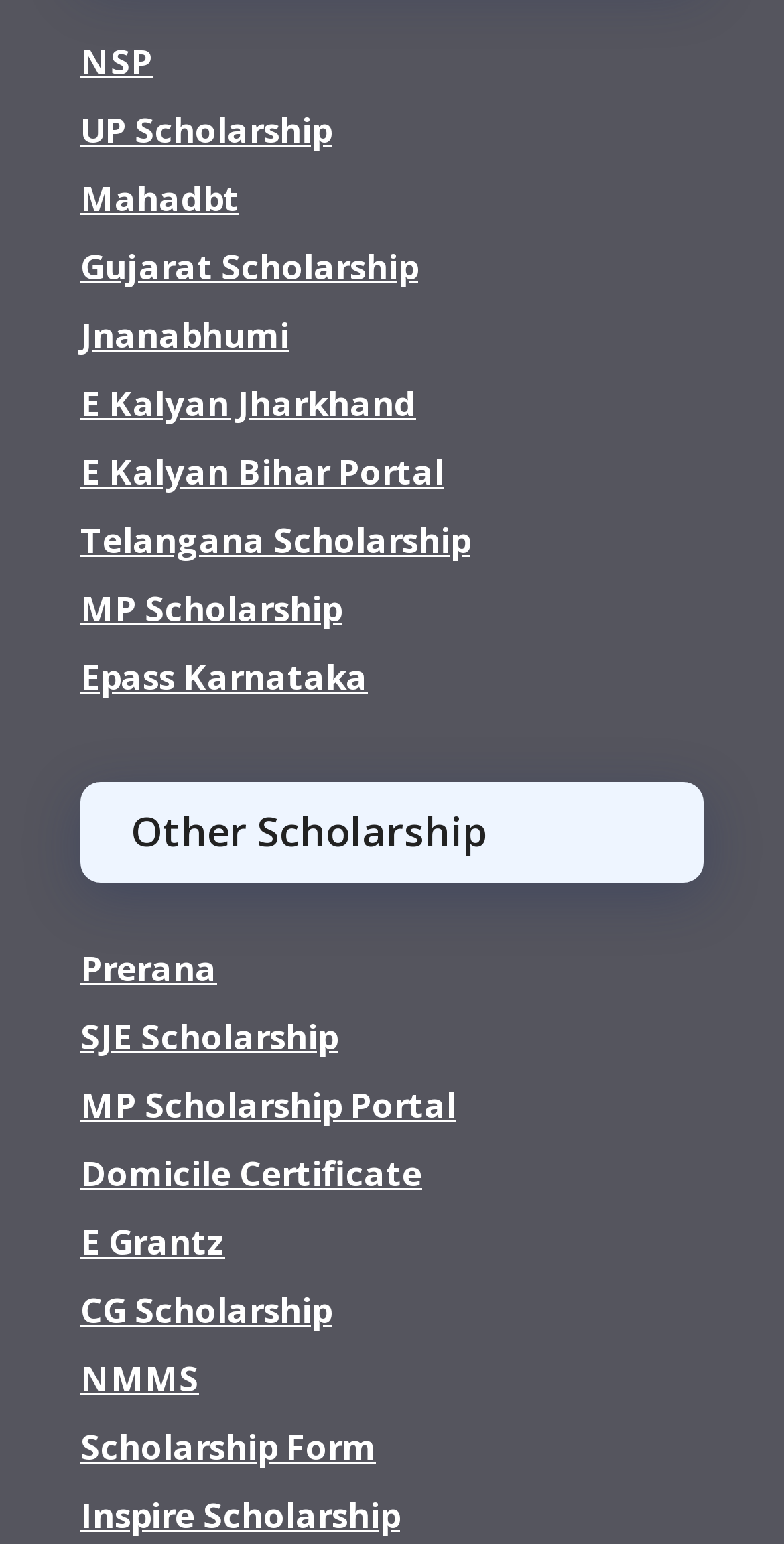Could you highlight the region that needs to be clicked to execute the instruction: "Explore Mahadbt website"?

[0.103, 0.113, 0.305, 0.143]